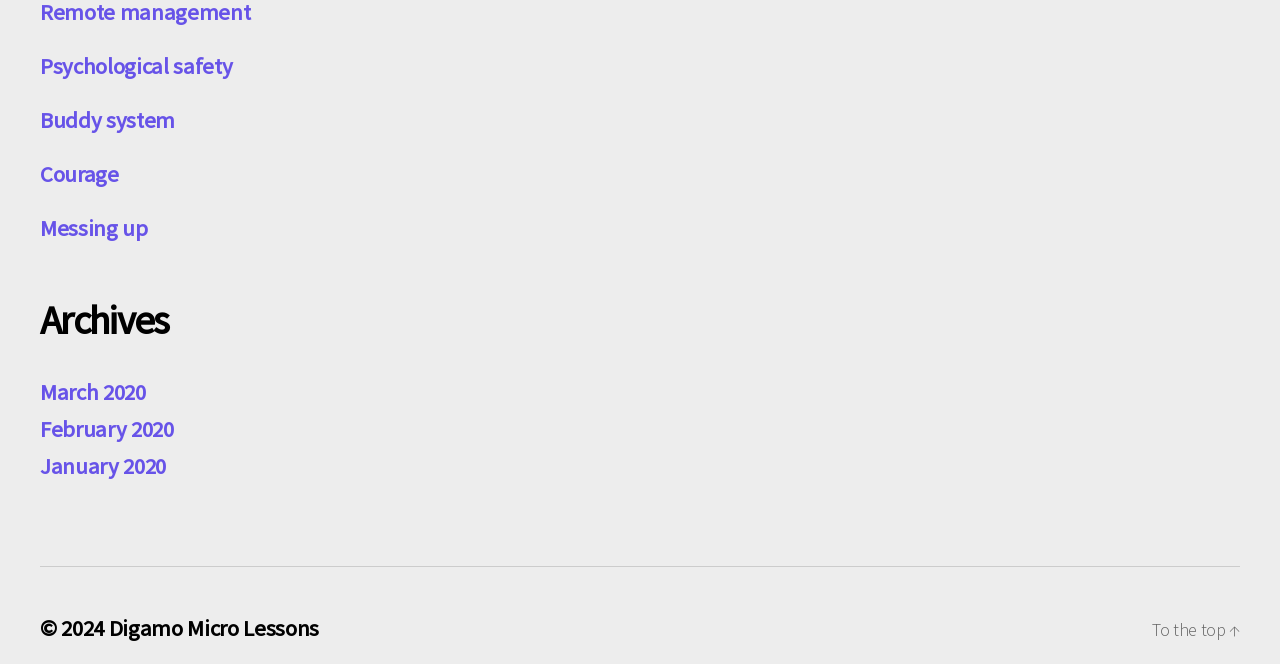Using the provided element description: "Courage", identify the bounding box coordinates. The coordinates should be four floats between 0 and 1 in the order [left, top, right, bottom].

[0.031, 0.281, 0.093, 0.323]